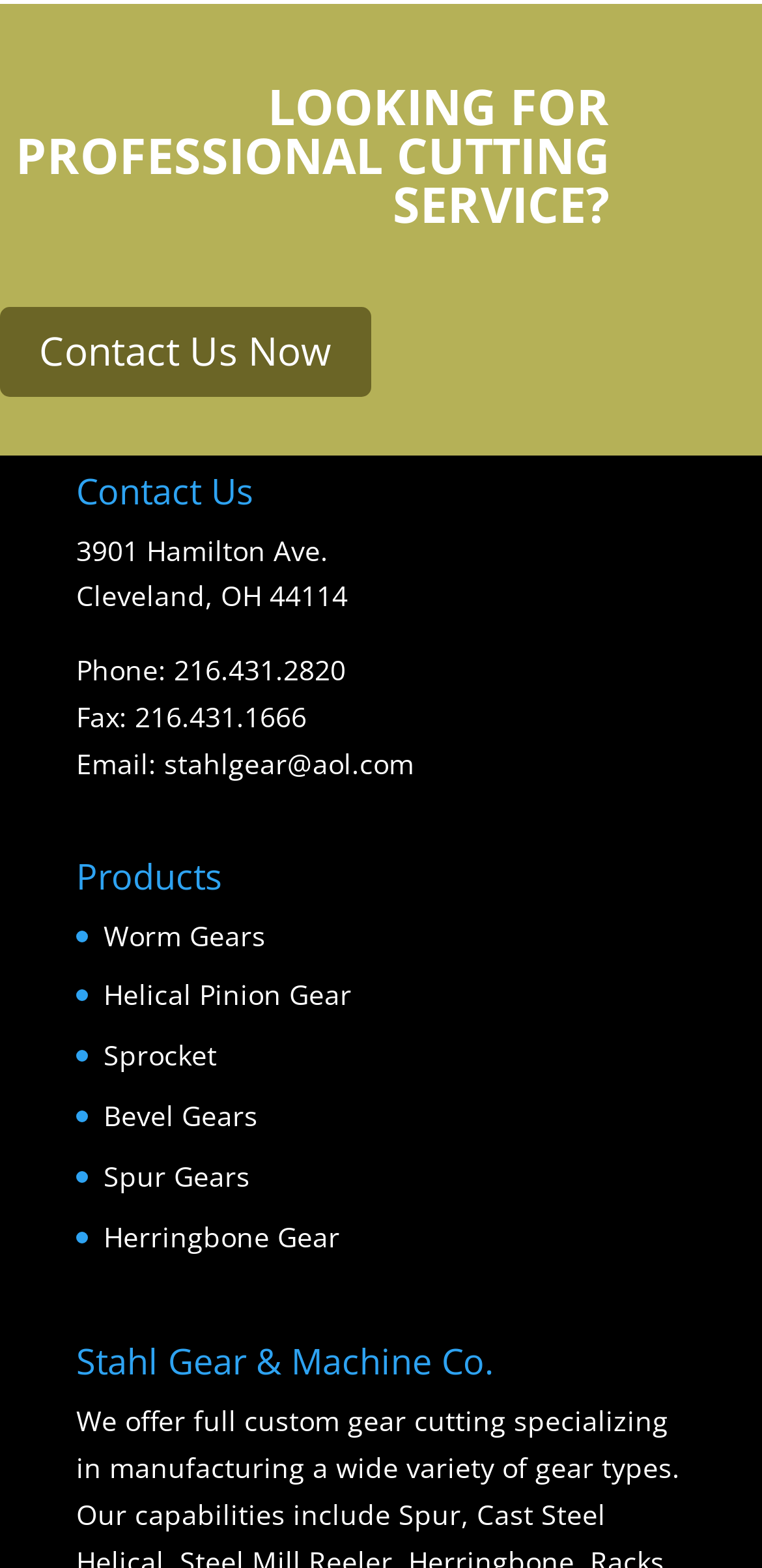Find the bounding box coordinates for the area that must be clicked to perform this action: "Send an email".

[0.215, 0.475, 0.544, 0.499]